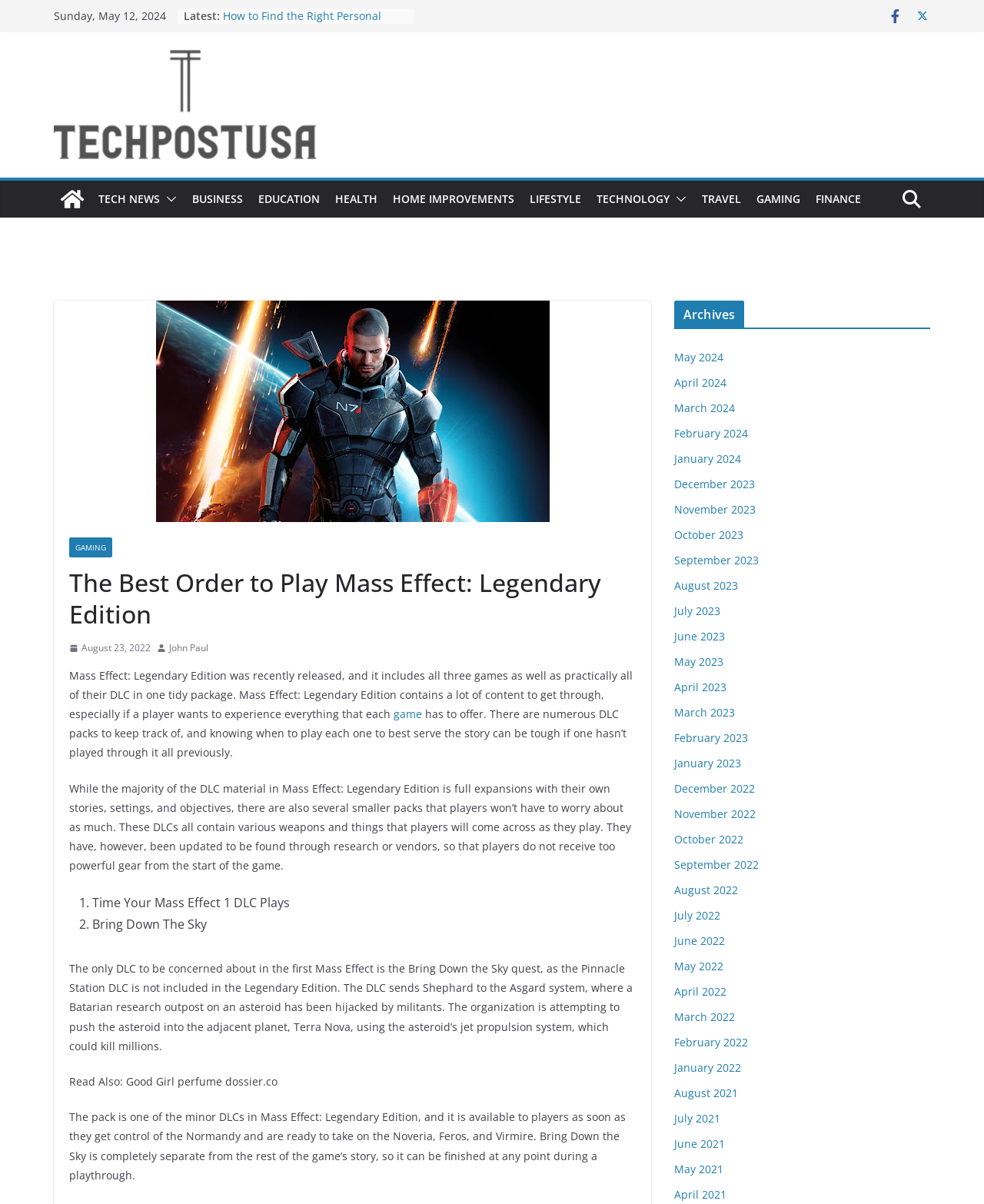Consider the image and give a detailed and elaborate answer to the question: 
How many months are listed in the archives section?

The archives section lists months from May 2024 to May 2022, which is a total of 24 months.